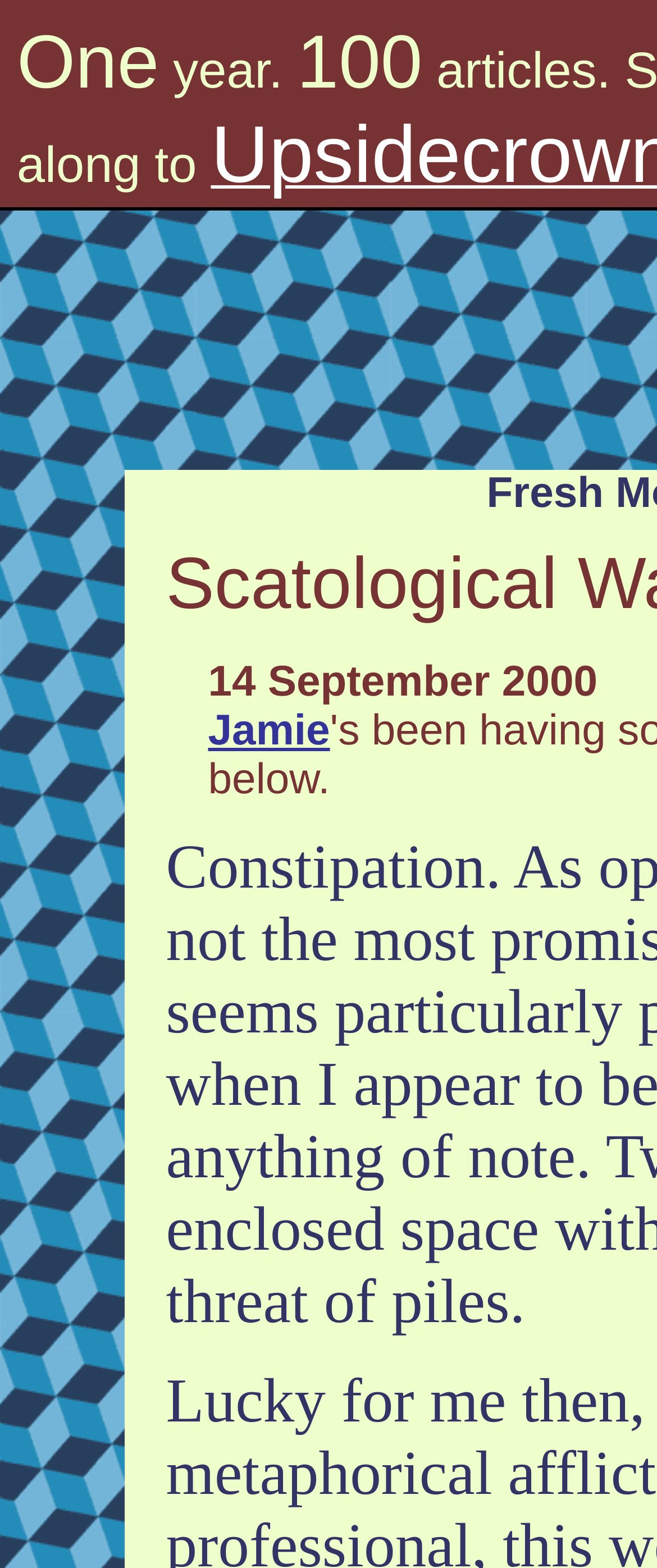For the element described, predict the bounding box coordinates as (top-left x, top-left y, bottom-right x, bottom-right y). All values should be between 0 and 1. Element description: Jamie

[0.317, 0.451, 0.502, 0.481]